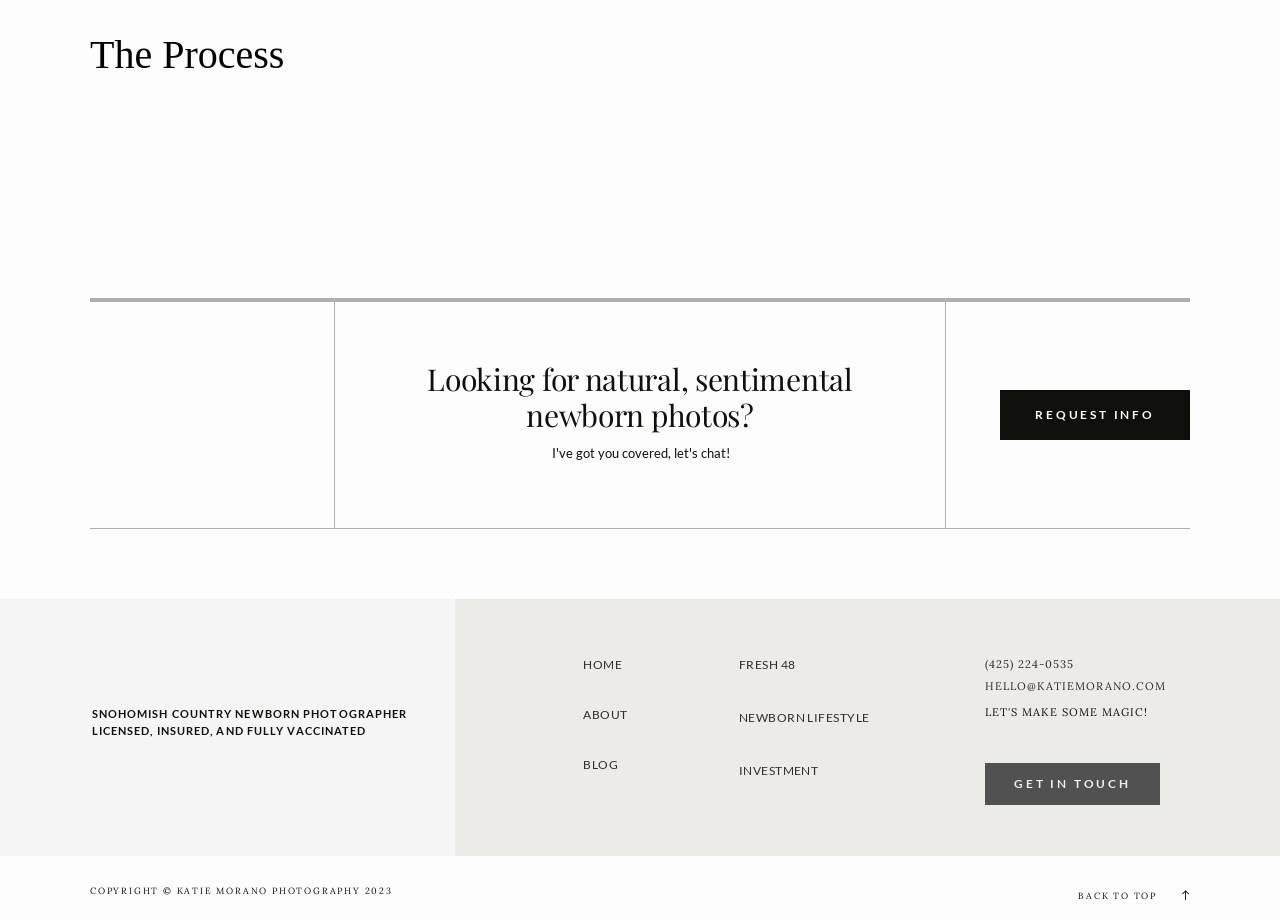Predict the bounding box coordinates of the UI element that matches this description: "parent_node: Search name="s" placeholder="Search..."". The coordinates should be in the format [left, top, right, bottom] with each value between 0 and 1.

None